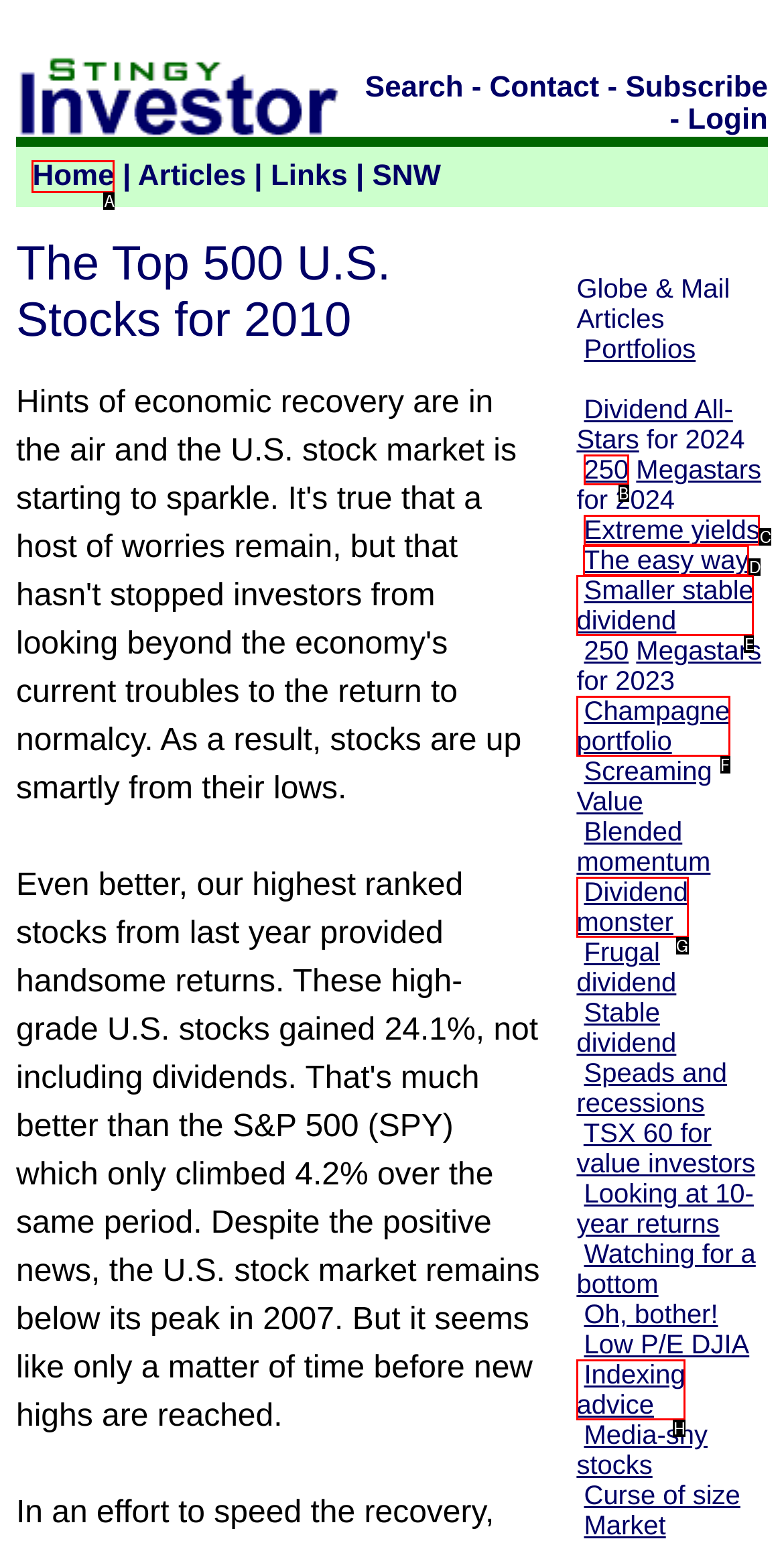Which option should I select to accomplish the task: Go to the 'Home' page? Respond with the corresponding letter from the given choices.

A